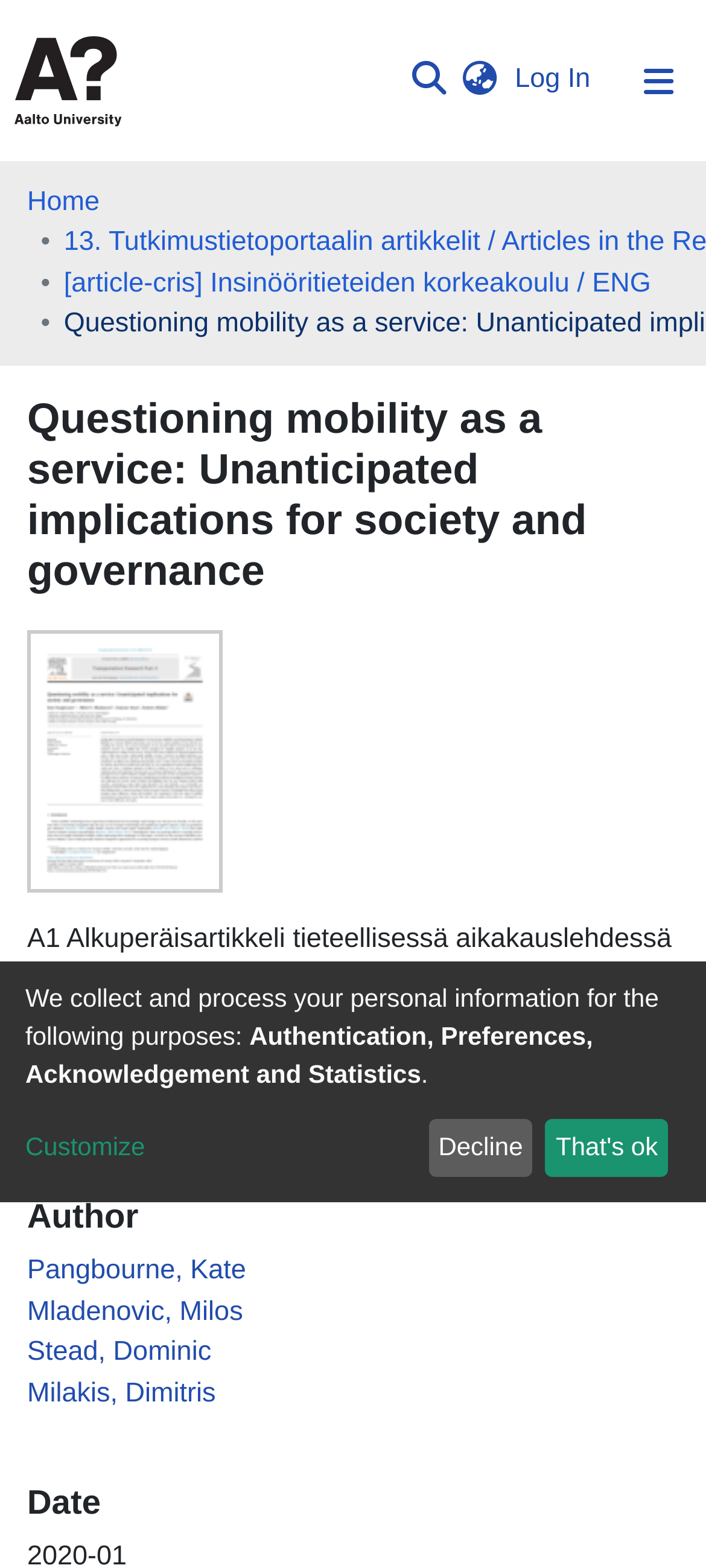Please look at the image and answer the question with a detailed explanation: What is the purpose of collecting personal information?

I found the answer by looking at the text at the bottom of the page, which states 'We collect and process your personal information for the following purposes:' and then lists the four purposes.